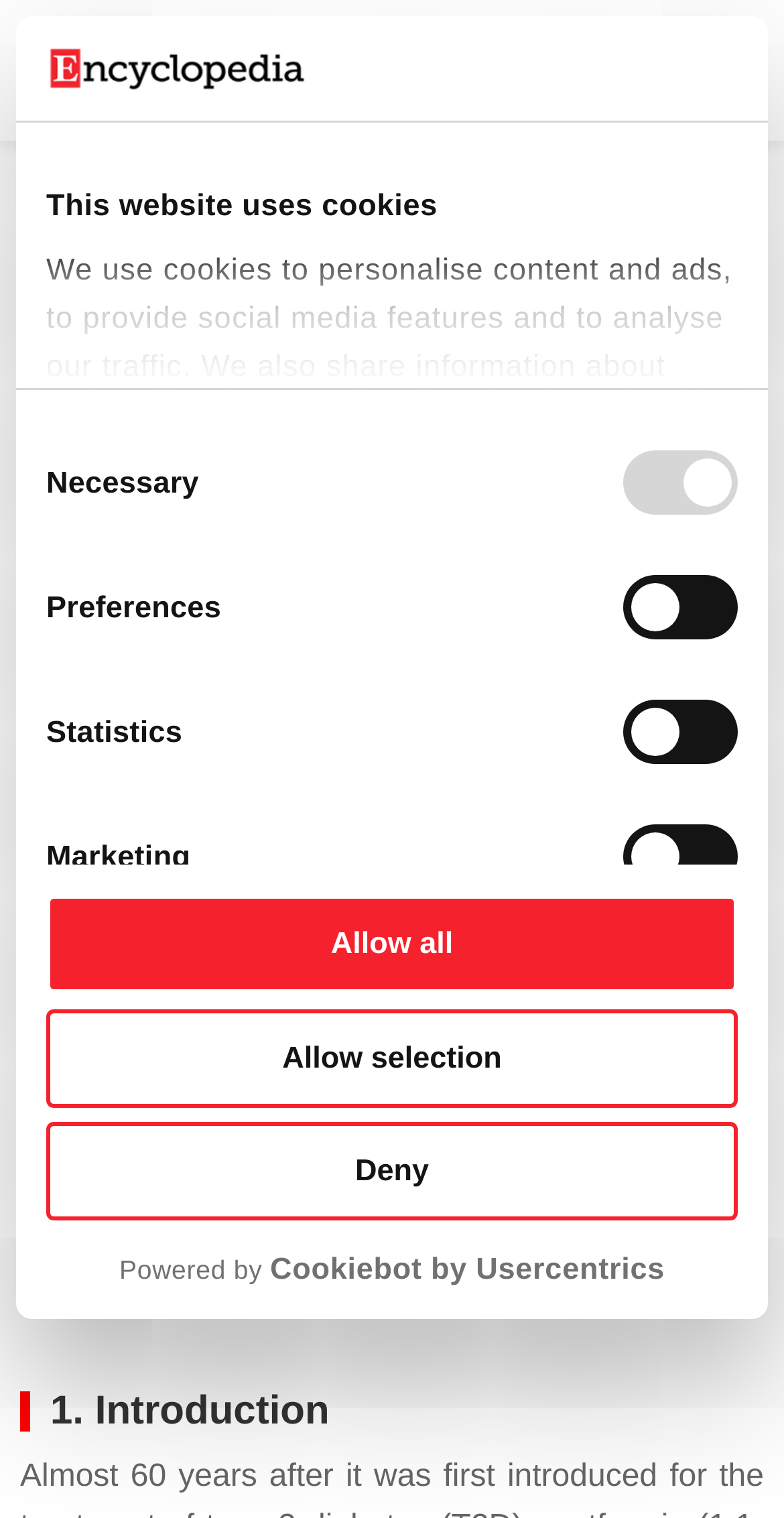Analyze the image and deliver a detailed answer to the question: What is the subject of this entry?

I found the answer by looking at the section 'Subjects:' which lists 'Pharmacology & Pharmacy' as one of the subjects of this entry.